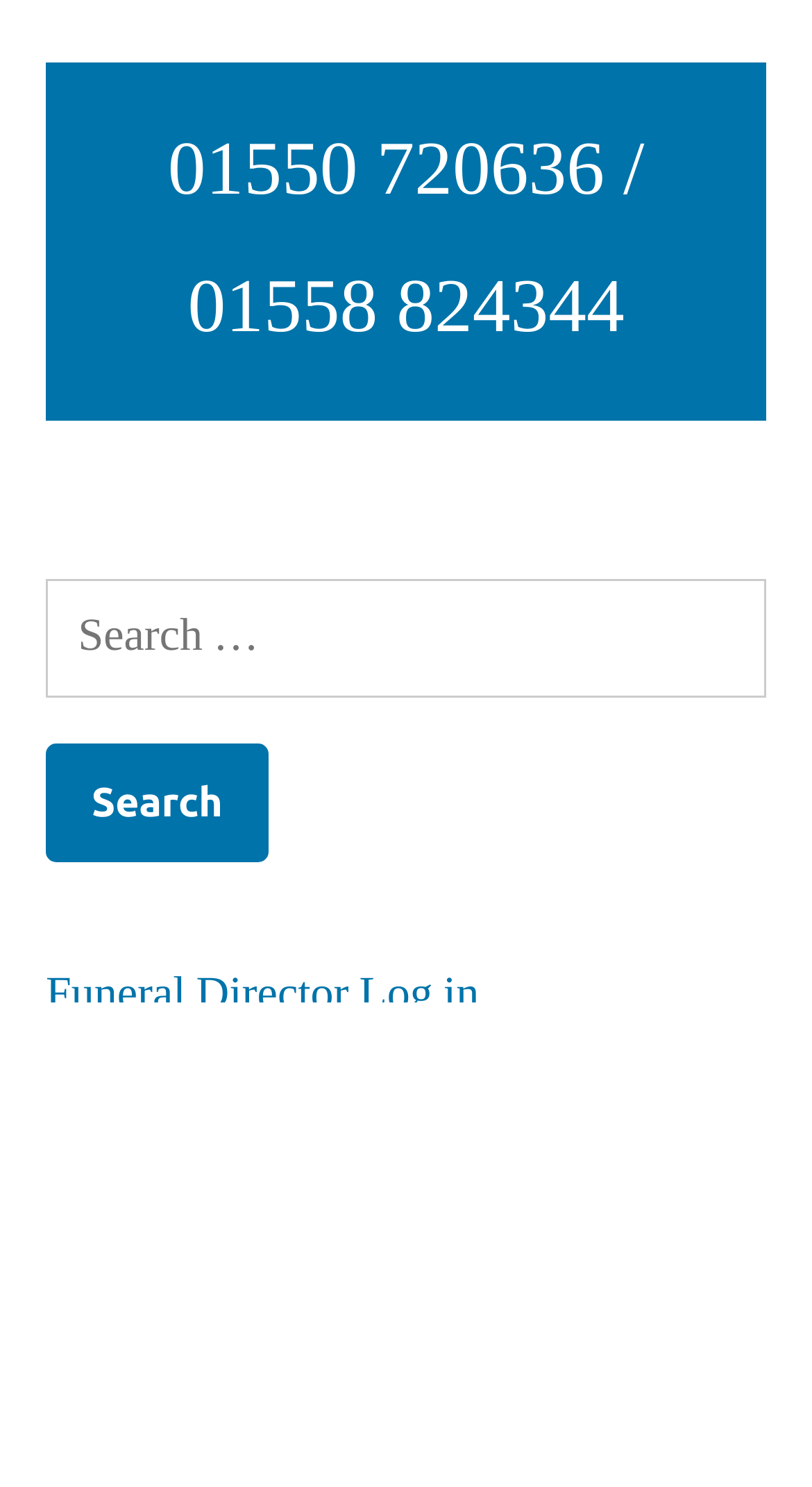Give the bounding box coordinates for this UI element: "Funeral Director Log in". The coordinates should be four float numbers between 0 and 1, arranged as [left, top, right, bottom].

[0.056, 0.648, 0.59, 0.687]